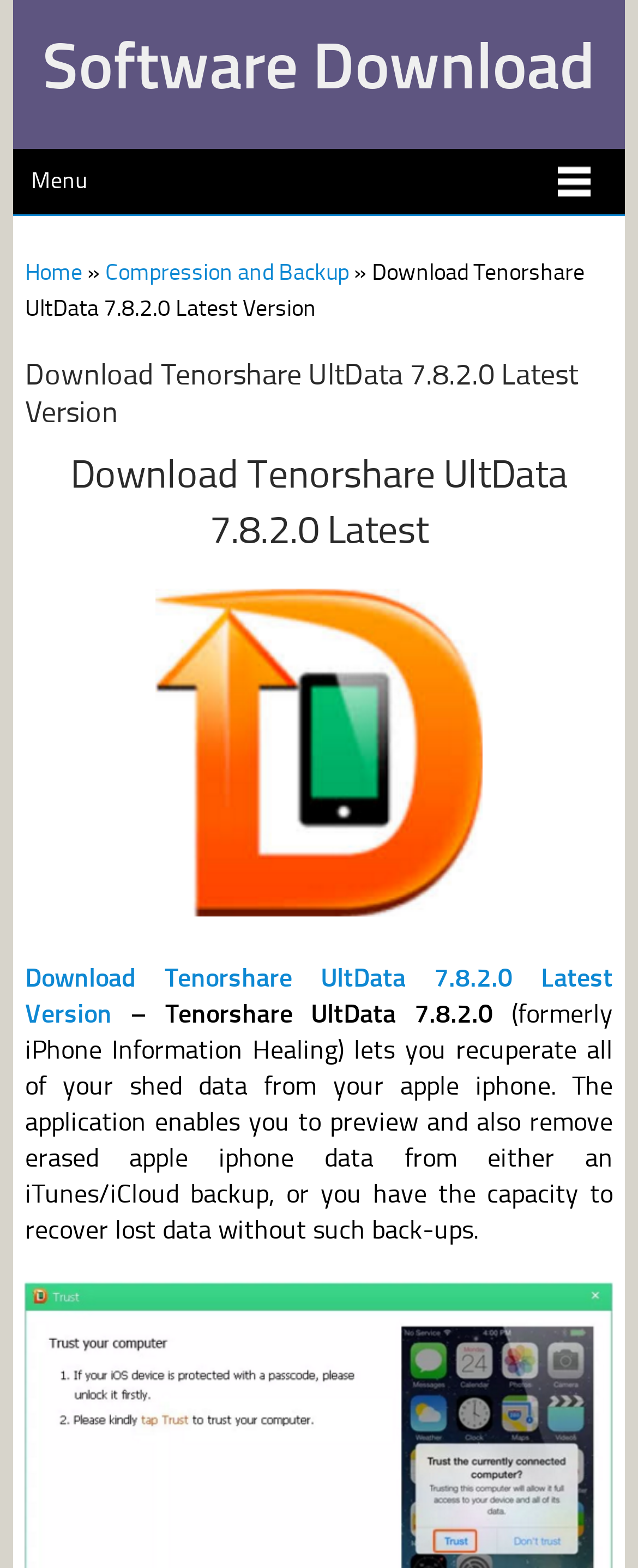Is a backup required for data recovery?
Based on the visual details in the image, please answer the question thoroughly.

I found this information by reading the static text element that describes the software's functionality. The text mentions 'you have the capacity to recover lost data without such back-ups', which implies that a backup is not required for data recovery.